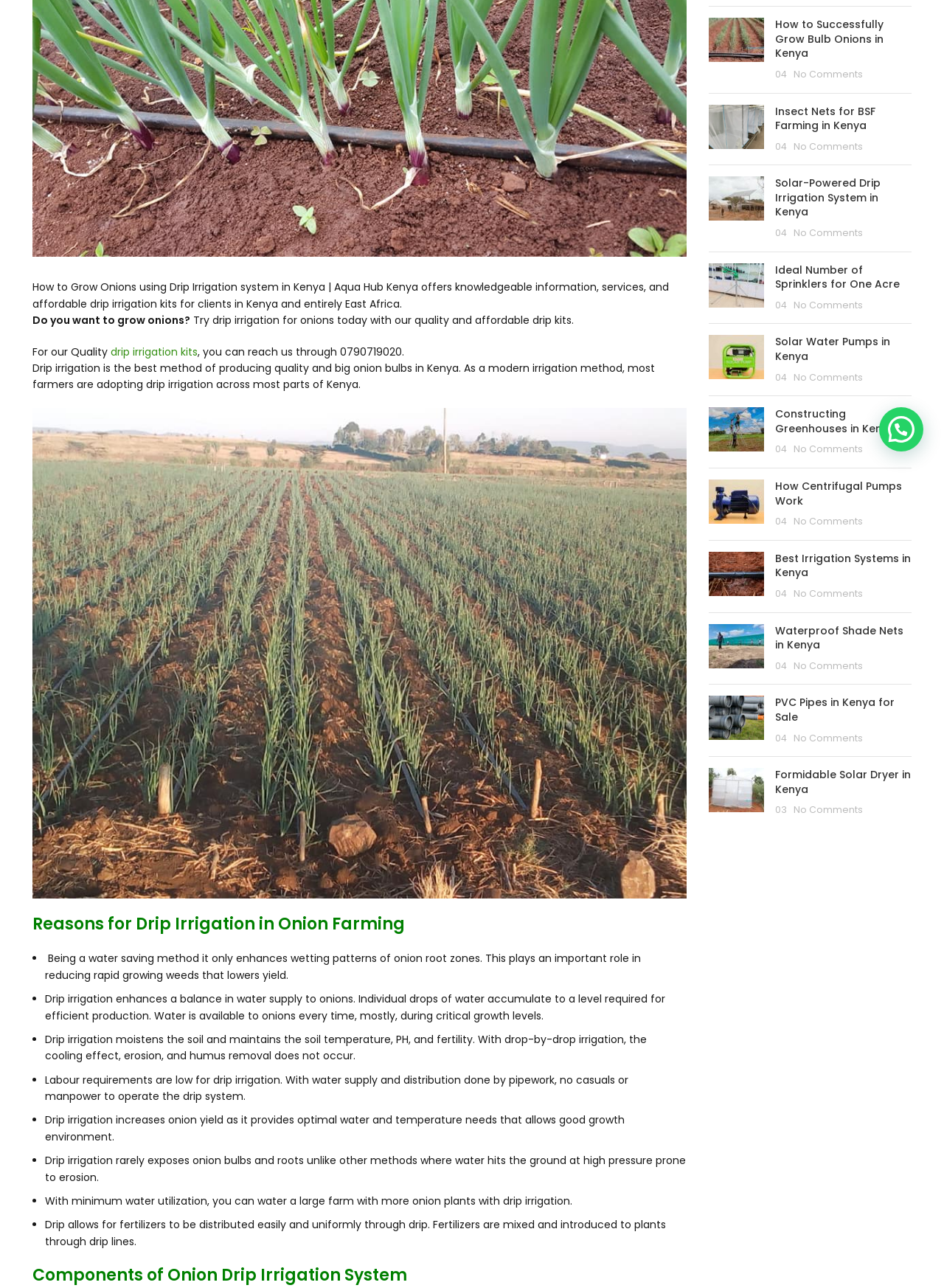Determine the bounding box coordinates of the UI element described below. Use the format (top-left x, top-left y, bottom-right x, bottom-right y) with floating point numbers between 0 and 1: Waterproof Shade Nets in Kenya

[0.821, 0.484, 0.957, 0.506]